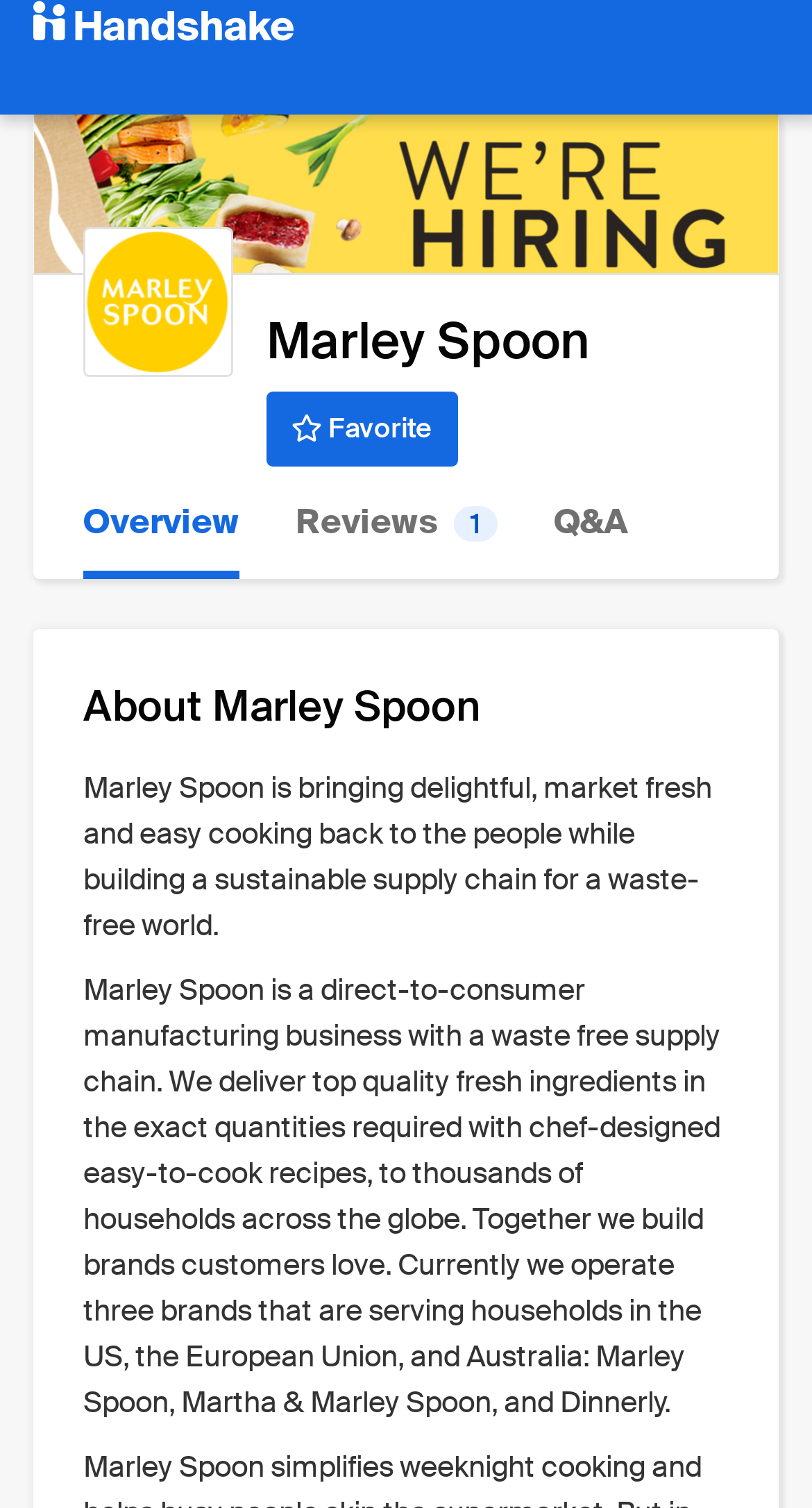With reference to the screenshot, provide a detailed response to the question below:
What type of business is Marley Spoon?

The type of business Marley Spoon operates is obtained from the StaticText element 'Marley Spoon is a direct-to-consumer manufacturing business with a waste free supply chain.' with bounding box coordinates [0.103, 0.644, 0.887, 0.942]. This text describes the company's business model as direct-to-consumer manufacturing.